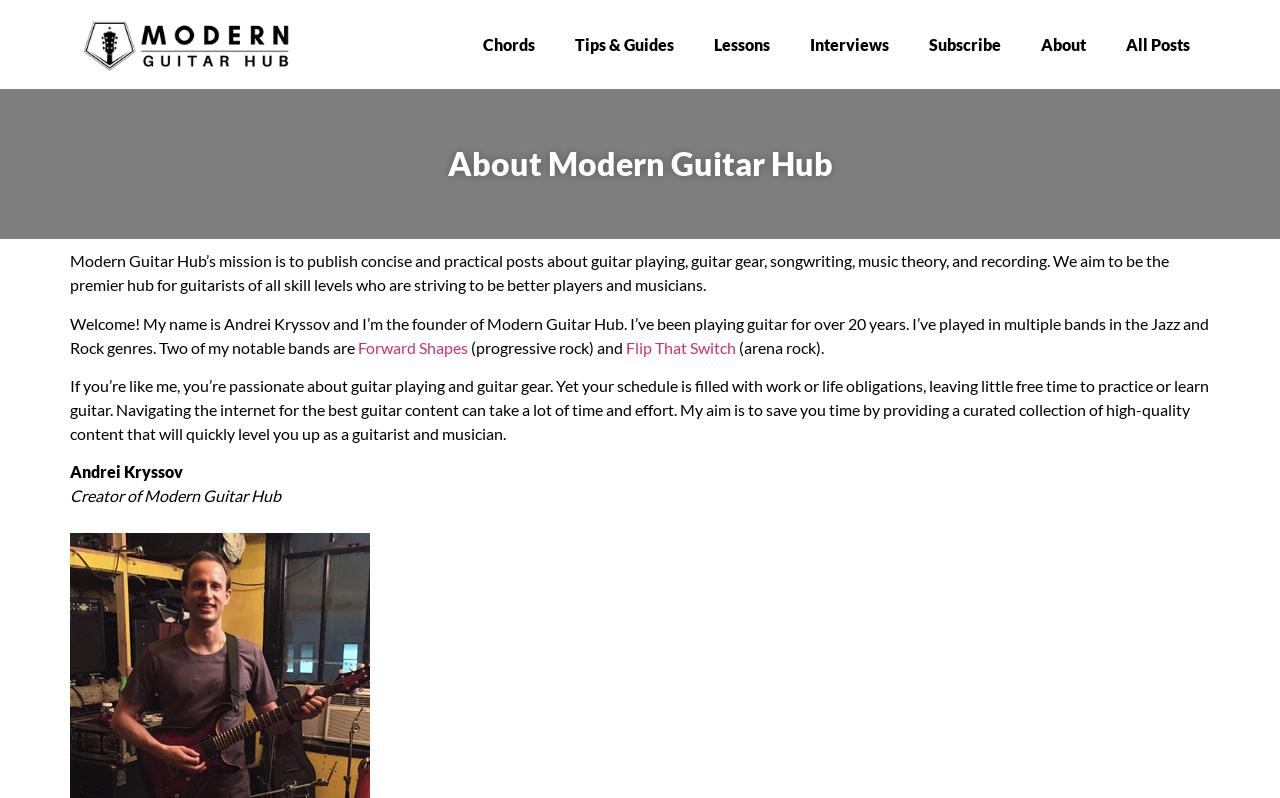Review the image closely and give a comprehensive answer to the question: What is the name of one of Andrei's notable bands?

One of Andrei's notable bands is Forward Shapes, which is mentioned in the text as a progressive rock band. The link to Forward Shapes has a bounding box of [0.28, 0.423, 0.366, 0.447].